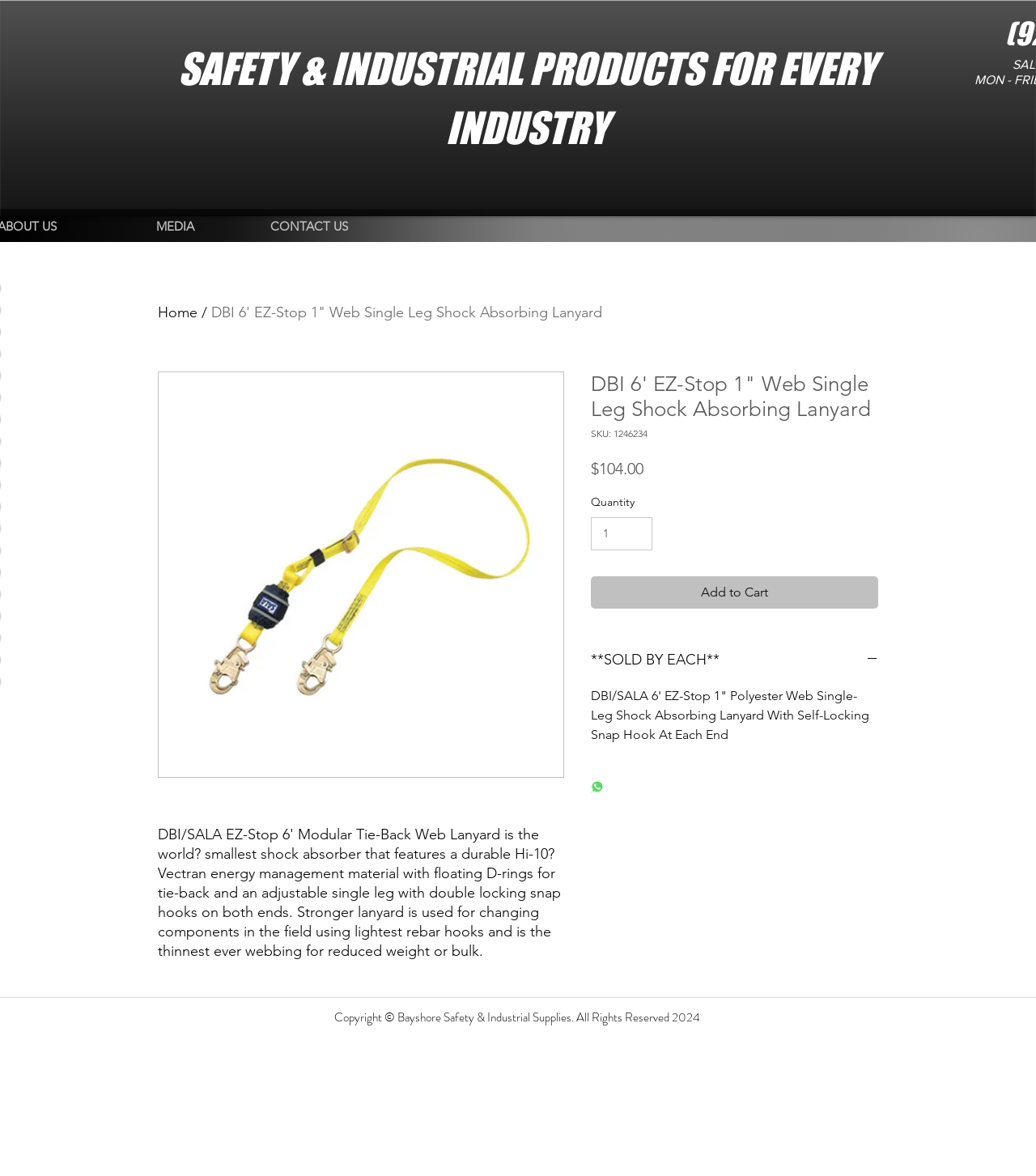Using the given description, provide the bounding box coordinates formatted as (top-left x, top-left y, bottom-right x, bottom-right y), with all values being floating point numbers between 0 and 1. Description: **SOLD BY EACH**

[0.57, 0.55, 0.848, 0.572]